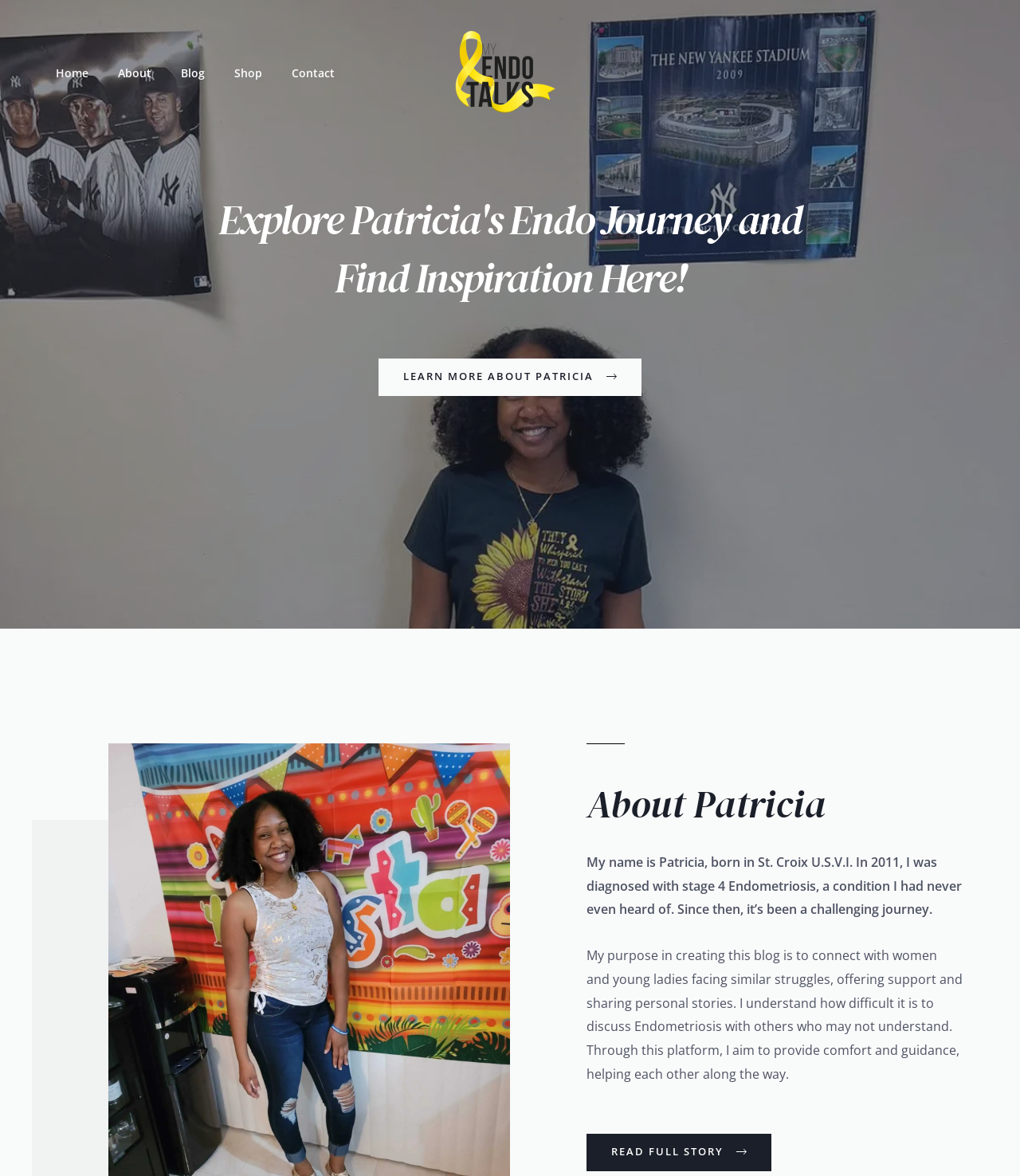Can you identify the bounding box coordinates of the clickable region needed to carry out this instruction: 'read full story'? The coordinates should be four float numbers within the range of 0 to 1, stated as [left, top, right, bottom].

[0.575, 0.964, 0.756, 0.996]